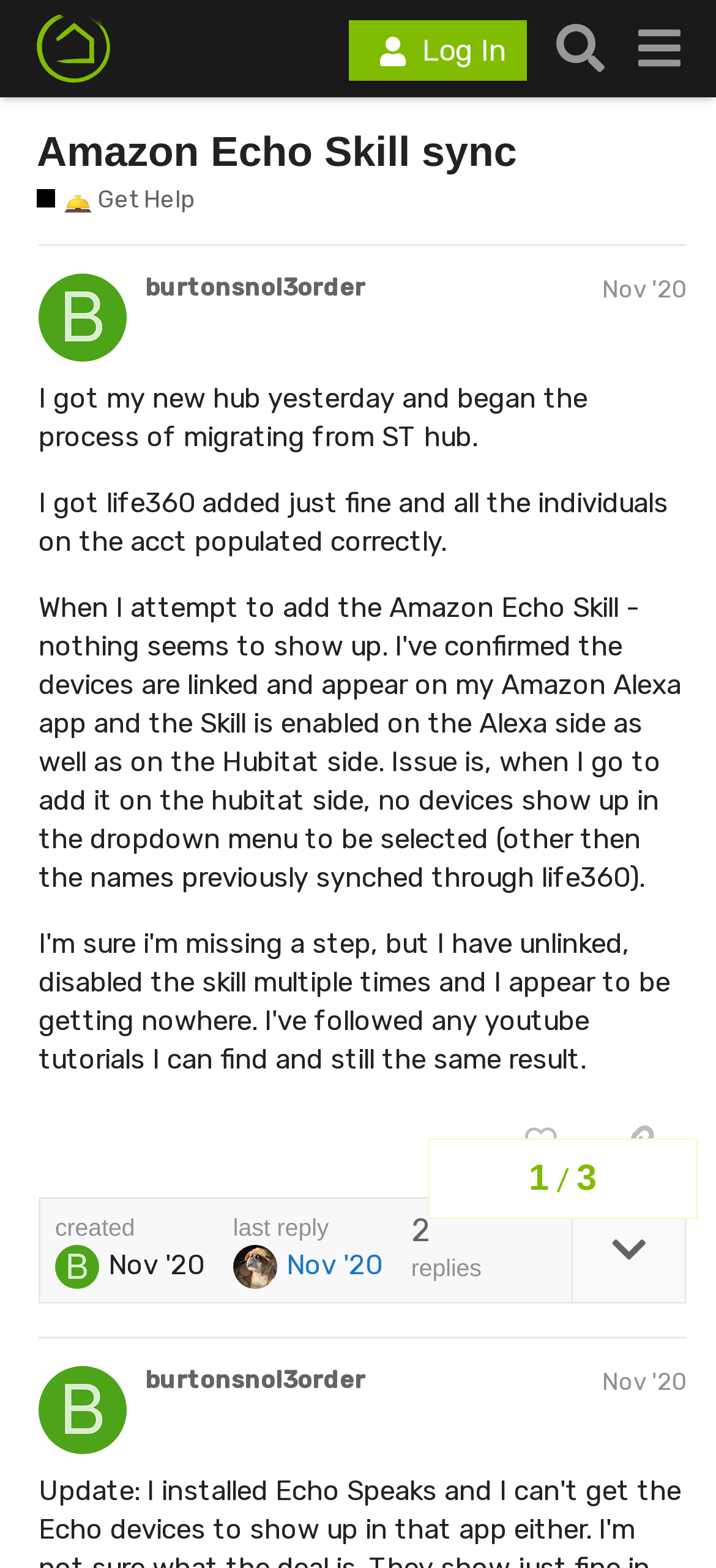Extract the bounding box coordinates of the UI element described by: "Amazon Echo Skill sync". The coordinates should include four float numbers ranging from 0 to 1, e.g., [left, top, right, bottom].

[0.051, 0.081, 0.722, 0.111]